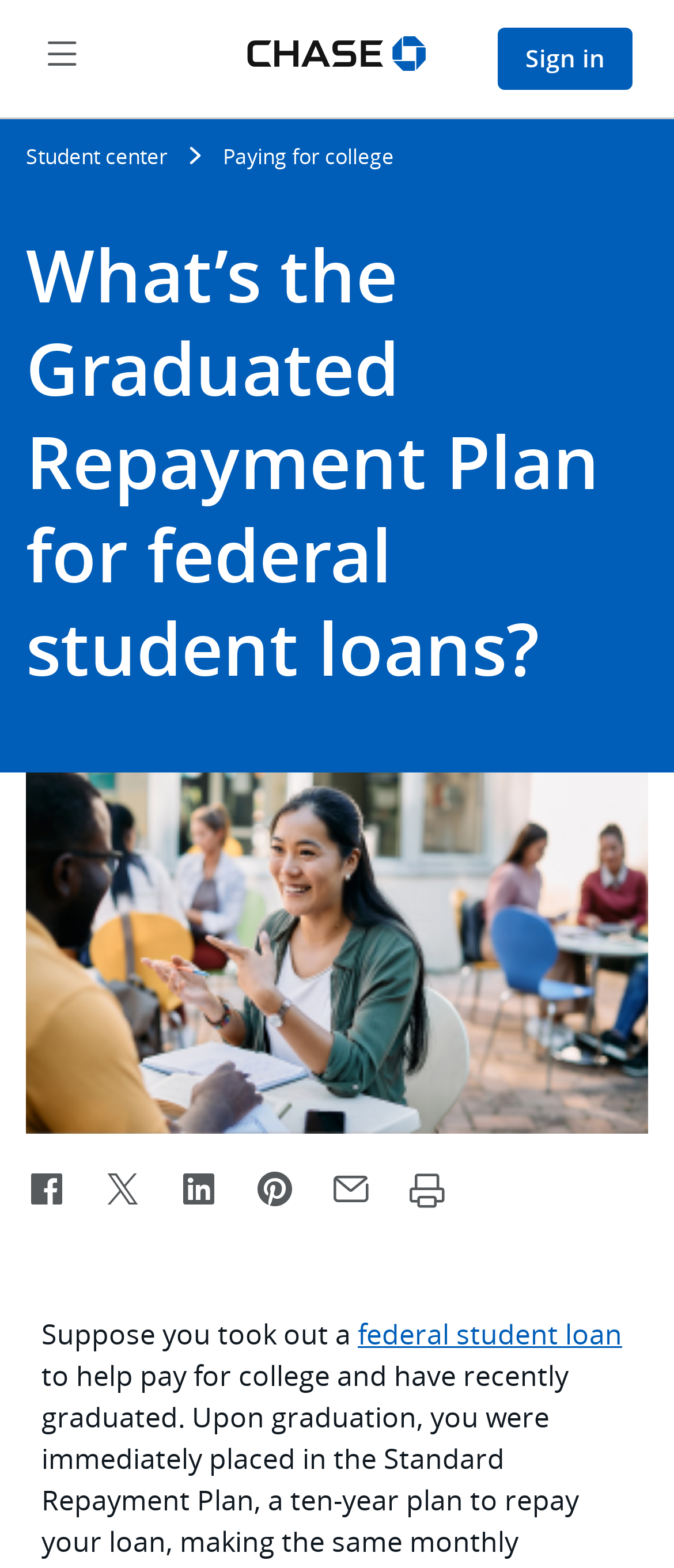Specify the bounding box coordinates for the region that must be clicked to perform the given instruction: "Open side menu".

[0.062, 0.021, 0.123, 0.051]